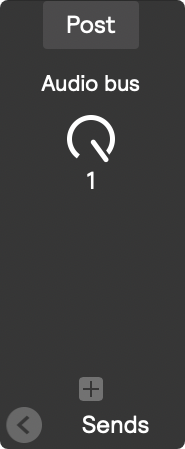What is the current audio bus being configured?
Provide a comprehensive and detailed answer to the question.

The title 'Audio bus' is labeled as '1', indicating that the current audio bus being configured is the first one.